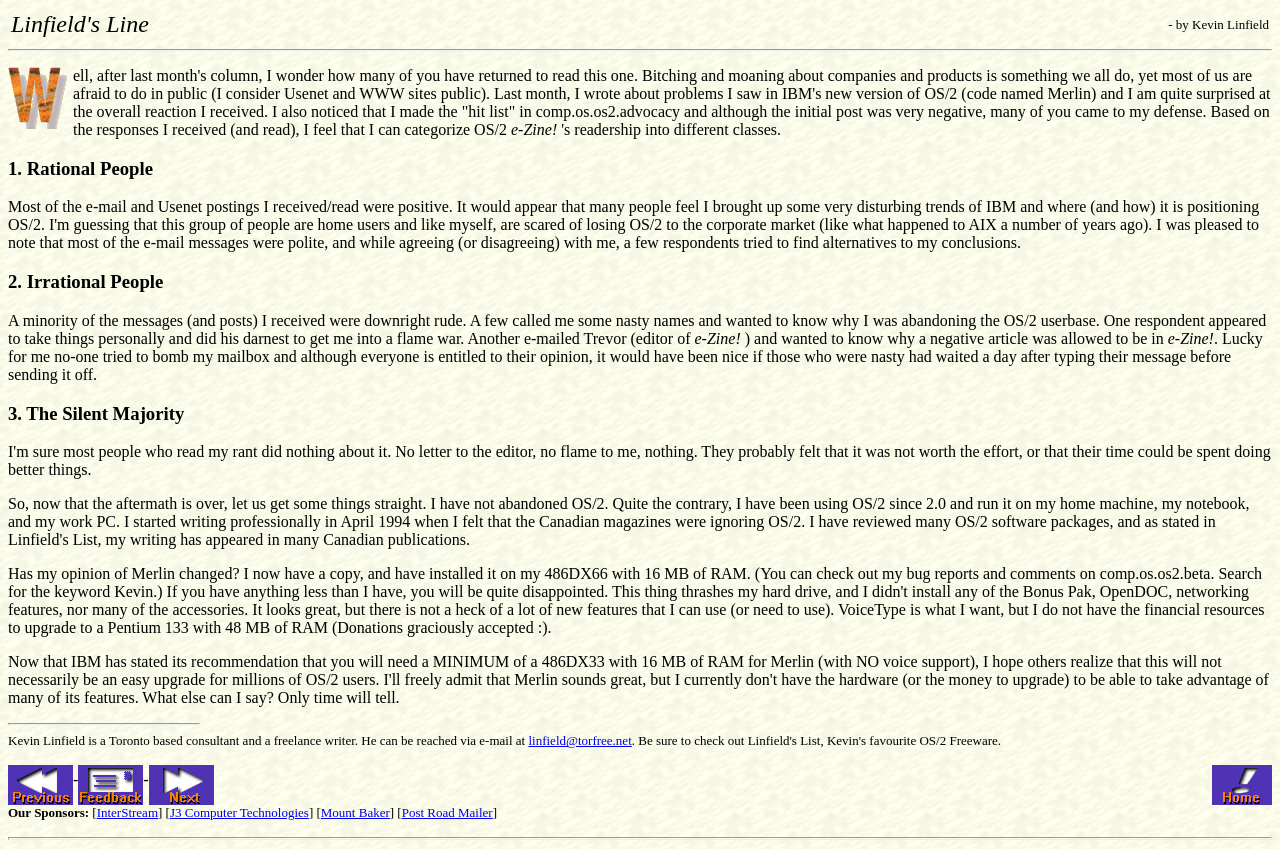Identify the bounding box coordinates of the specific part of the webpage to click to complete this instruction: "Click on the 'linfield@torfree.net' email link".

[0.413, 0.864, 0.494, 0.881]